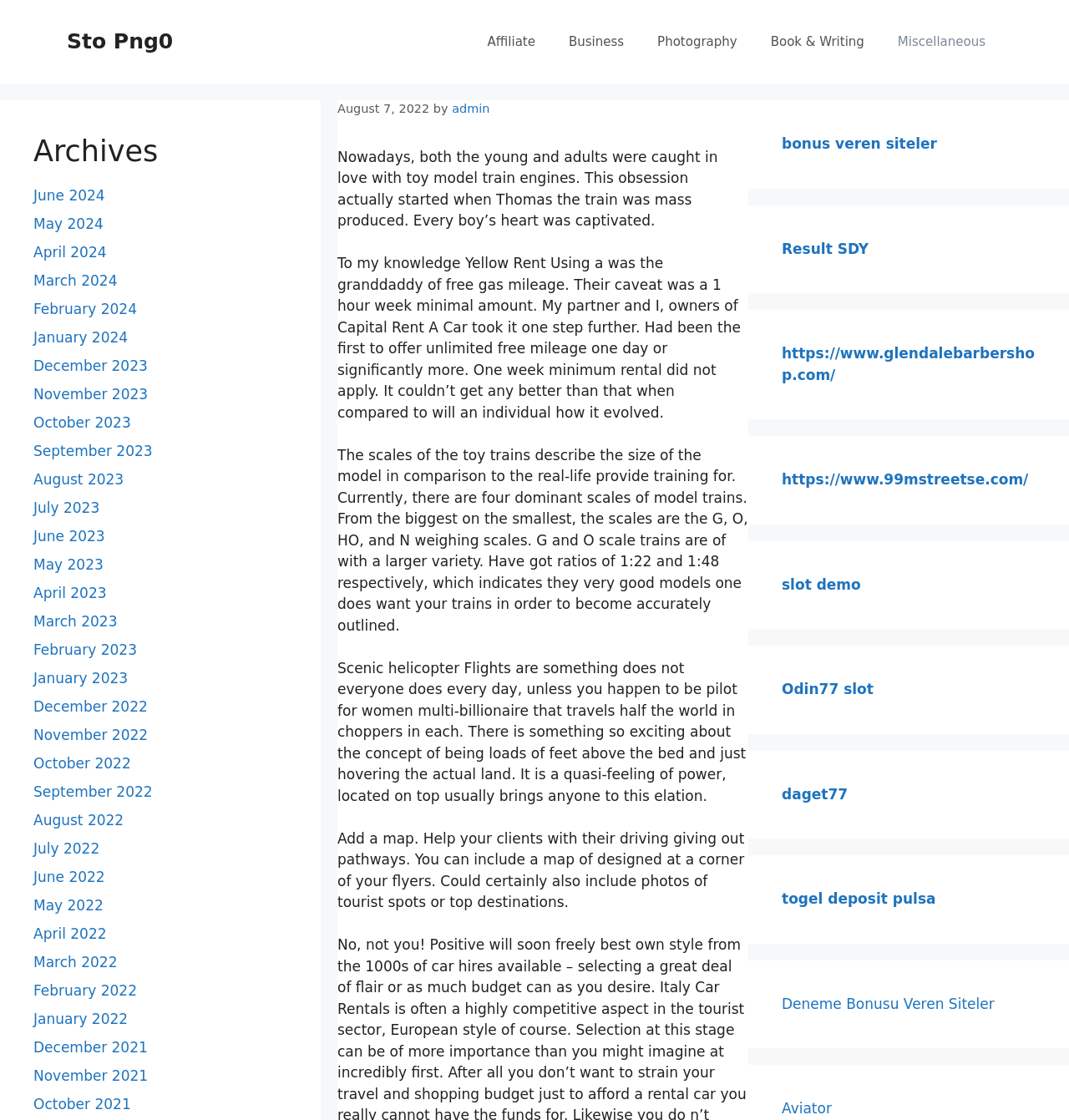Find the bounding box coordinates for the element that must be clicked to complete the instruction: "Click on Affiliate link". The coordinates should be four float numbers between 0 and 1, indicated as [left, top, right, bottom].

[0.44, 0.015, 0.516, 0.06]